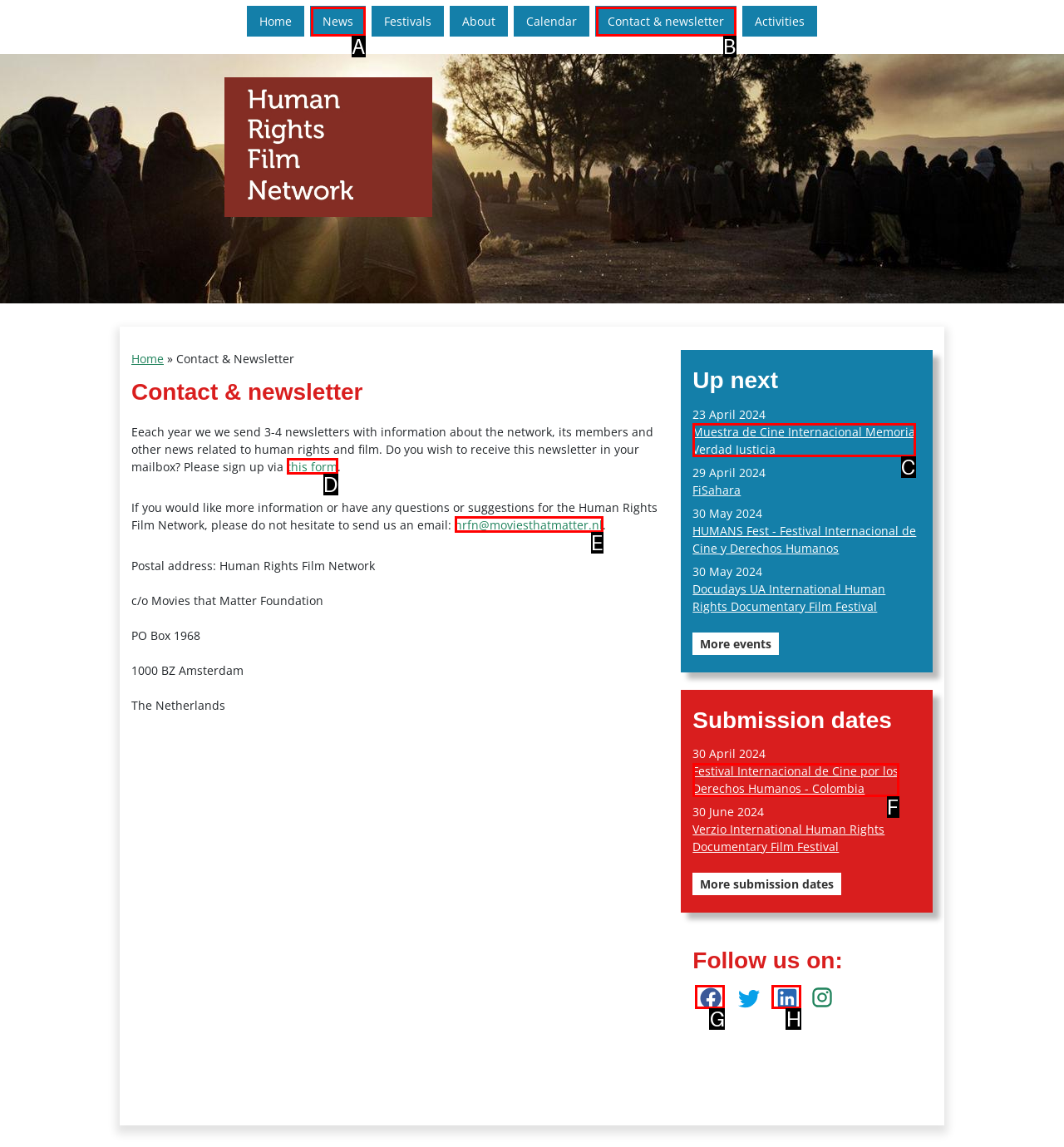Which HTML element among the options matches this description: aria-label="Our LinkedIn"? Answer with the letter representing your choice.

H